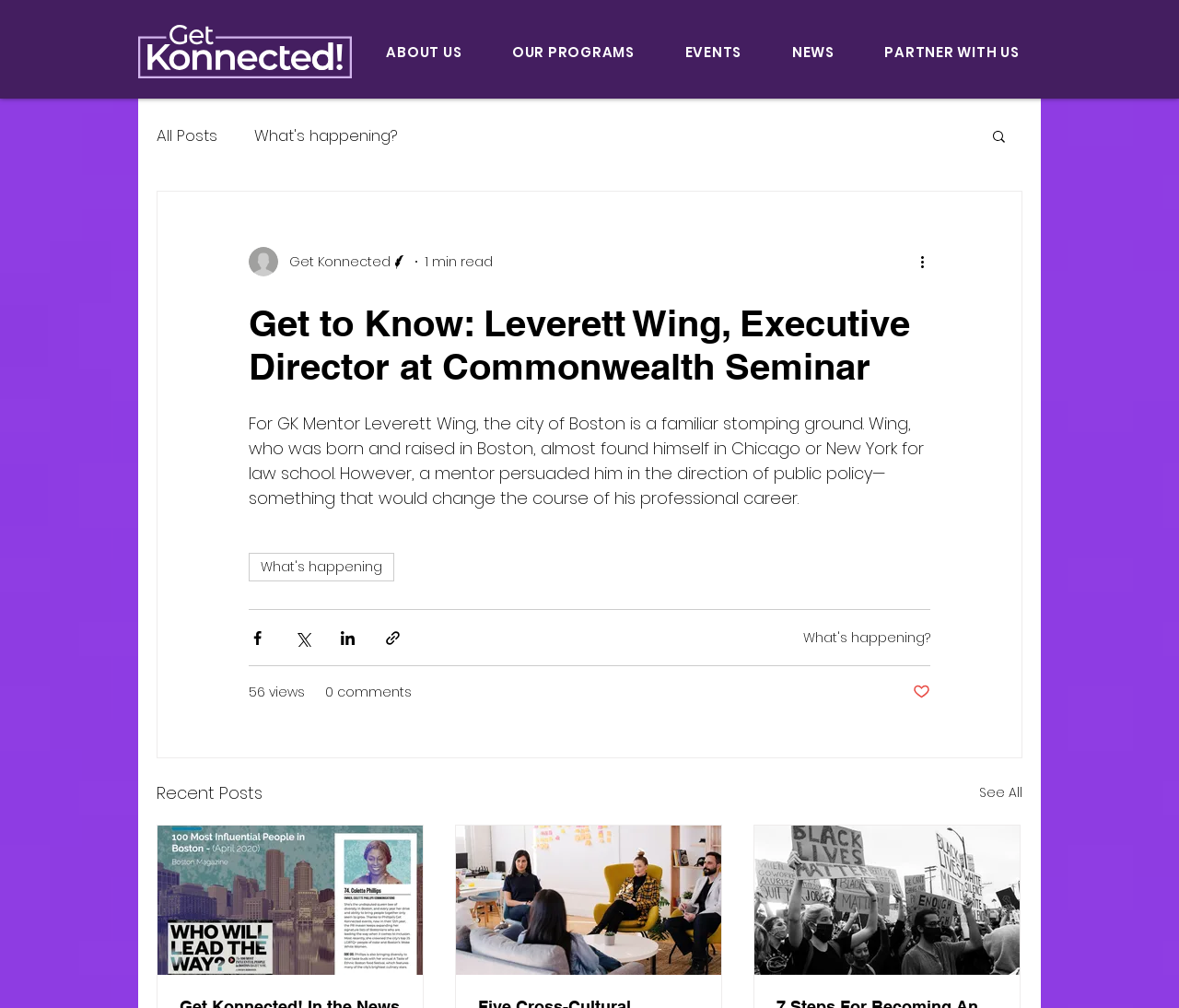Give a succinct answer to this question in a single word or phrase: 
What is the name of the person being featured?

Leverett Wing